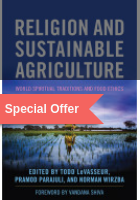Please answer the following question using a single word or phrase: 
What is the purpose of the red banner?

To indicate a promotion